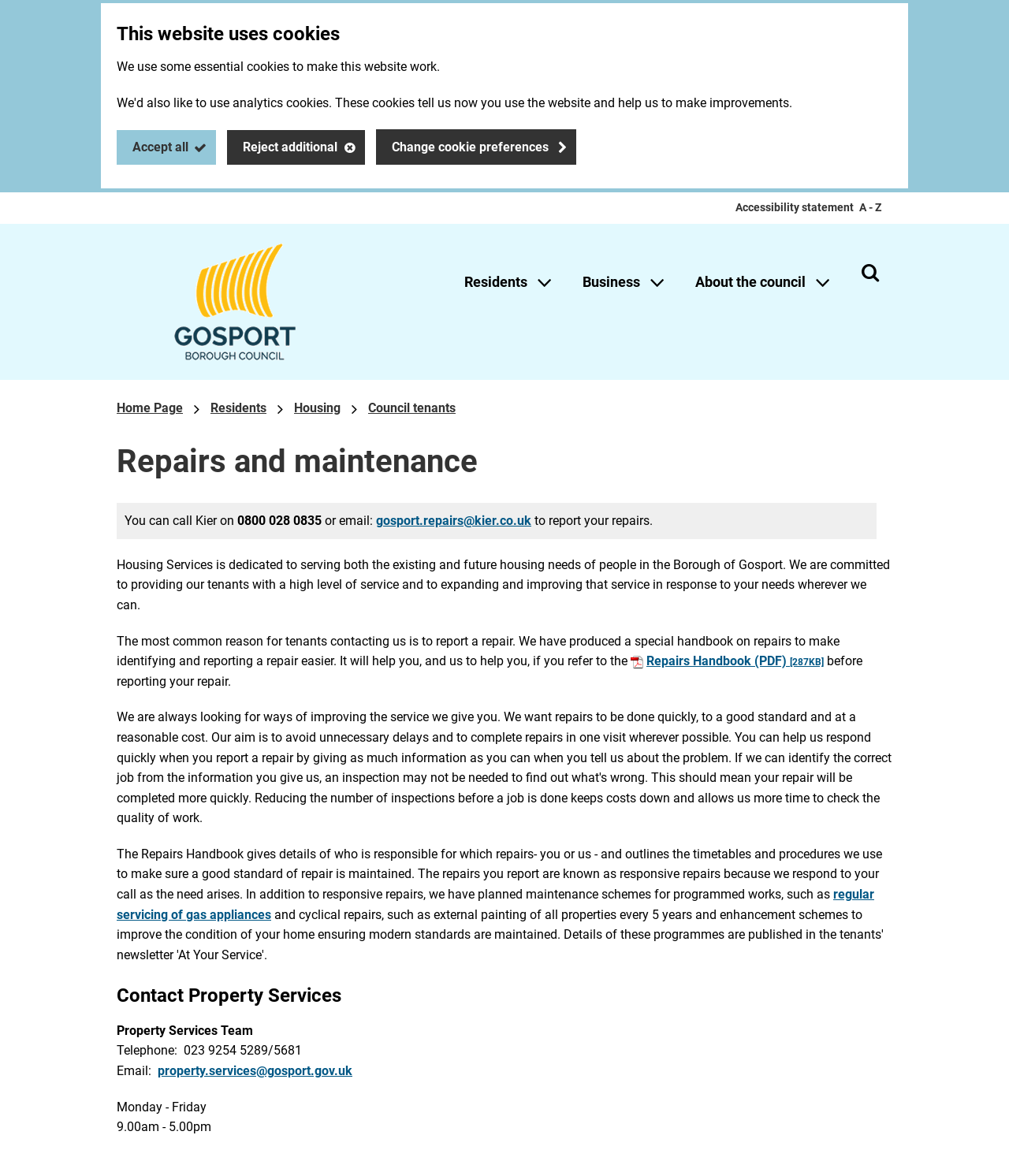Using the description: "property.services@gosport.gov.uk", determine the UI element's bounding box coordinates. Ensure the coordinates are in the format of four float numbers between 0 and 1, i.e., [left, top, right, bottom].

[0.156, 0.904, 0.349, 0.917]